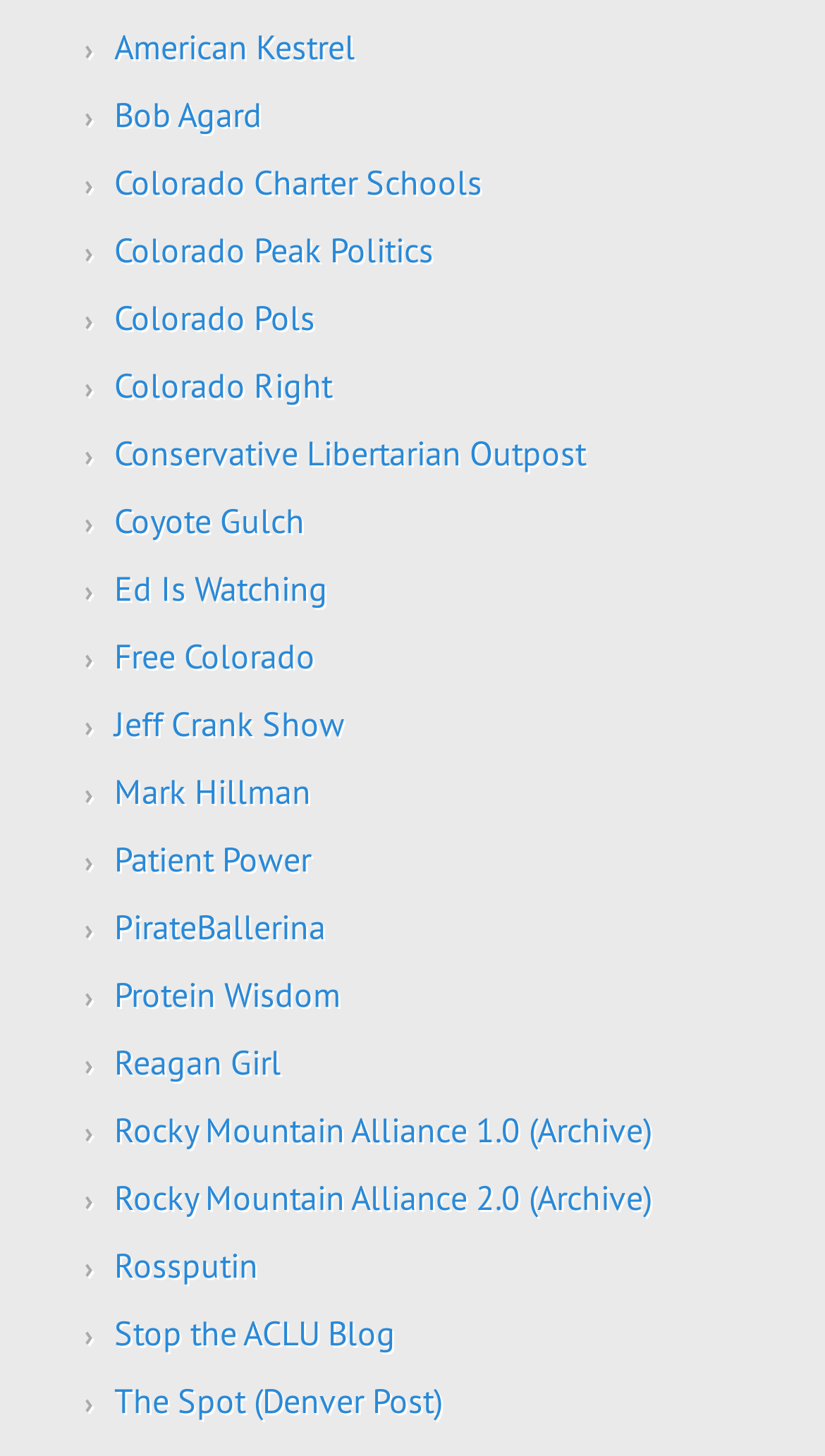Is there a link to 'Colorado Pols' on the webpage?
Answer the question based on the image using a single word or a brief phrase.

Yes